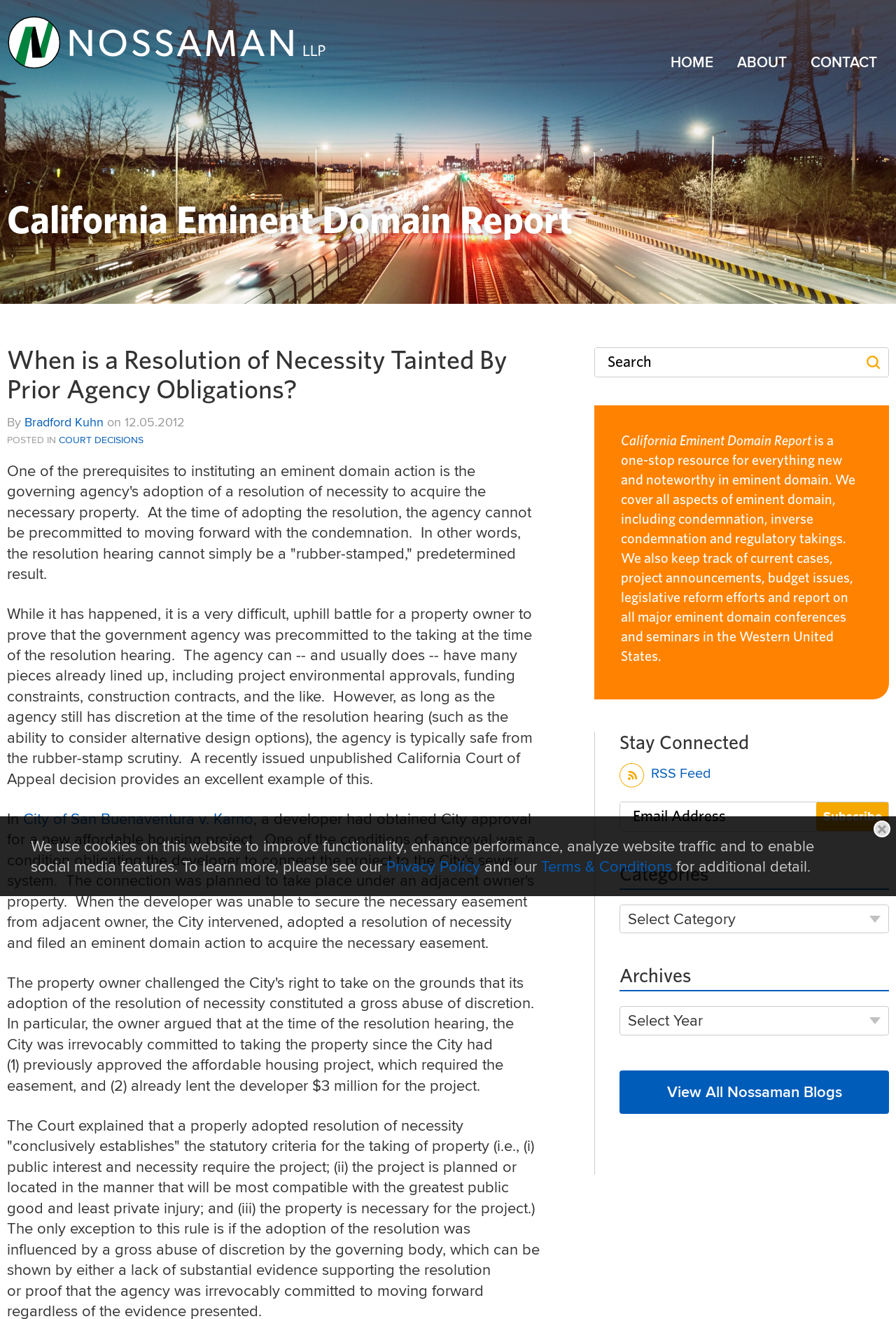For the given element description parent_node: Email Address name="EMAIL", determine the bounding box coordinates of the UI element. The coordinates should follow the format (top-left x, top-left y, bottom-right x, bottom-right y) and be within the range of 0 to 1.

[0.692, 0.608, 0.911, 0.63]